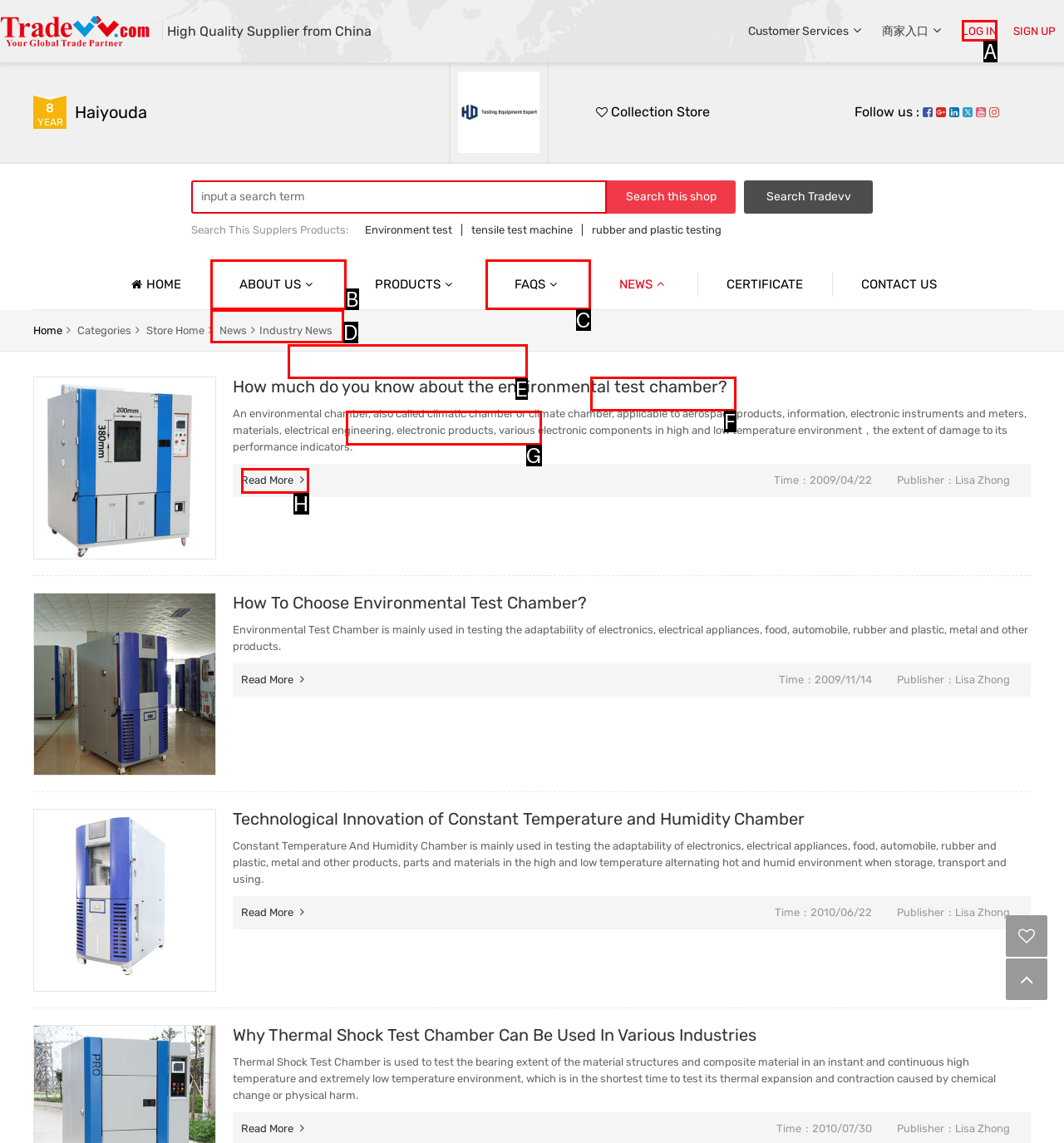Point out the correct UI element to click to carry out this instruction: Log in to the website
Answer with the letter of the chosen option from the provided choices directly.

A